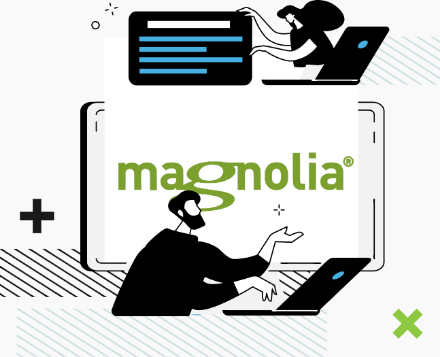Use the information in the screenshot to answer the question comprehensively: How many professionals are interacting with technology?

The image features two professionals engaging with technology: one person is interacting with data on a laptop, and the other is seated with a laptop, showcasing a collaborative environment.